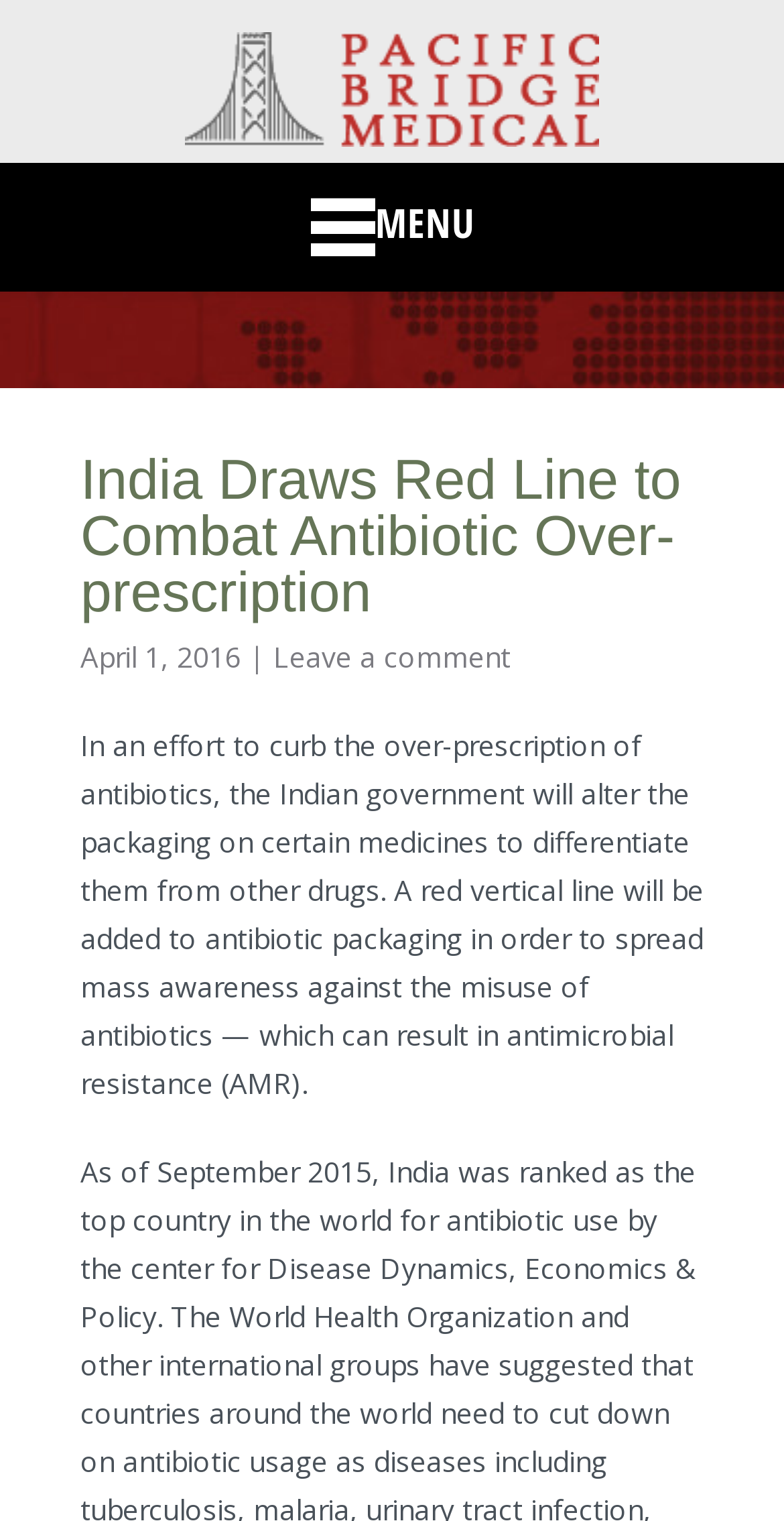Can you specify the bounding box coordinates for the region that should be clicked to fulfill this instruction: "Read the article published on April 1, 2016".

[0.103, 0.419, 0.308, 0.444]